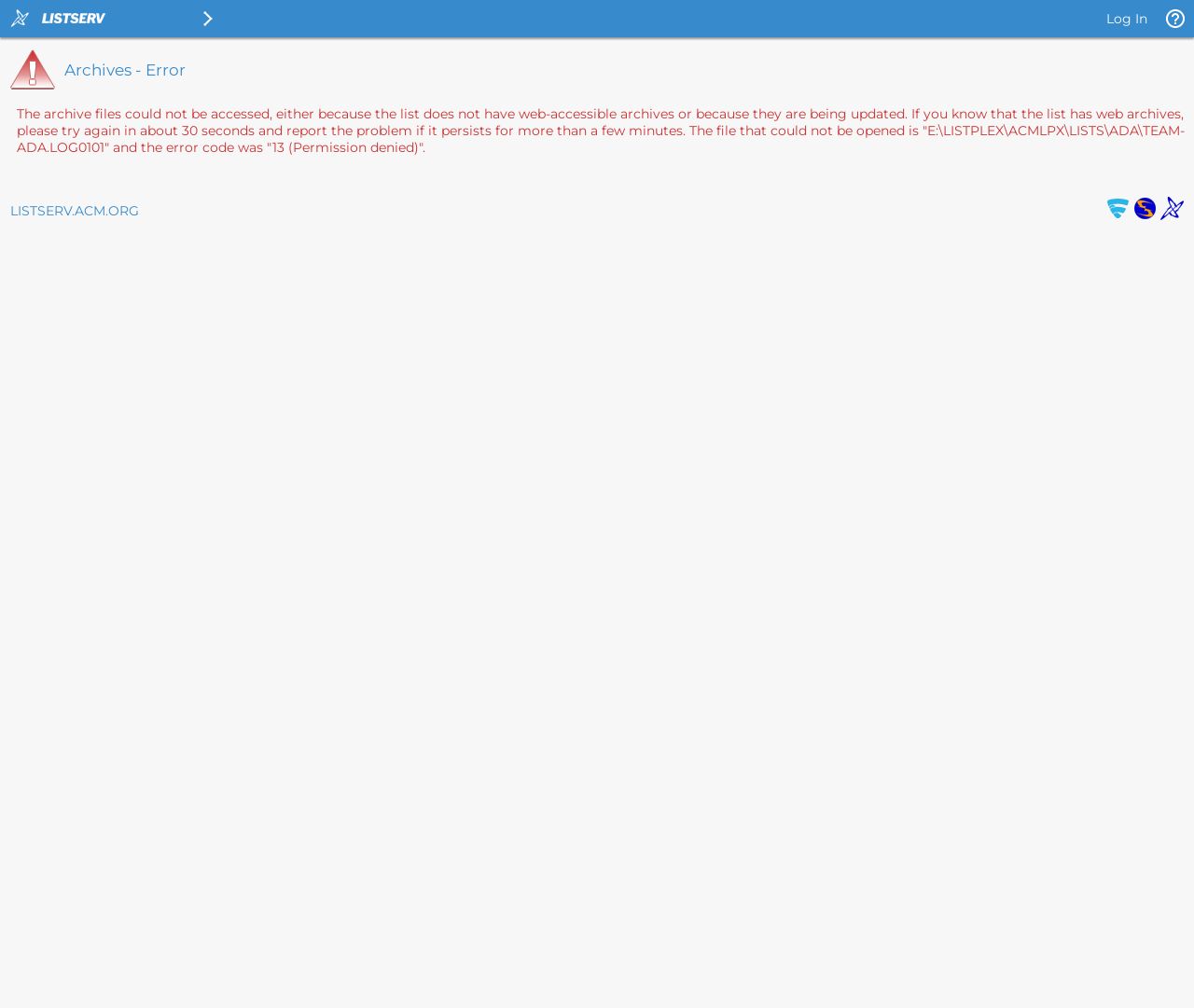Give a concise answer using one word or a phrase to the following question:
What is the security software used?

F-Secure Anti-Virus